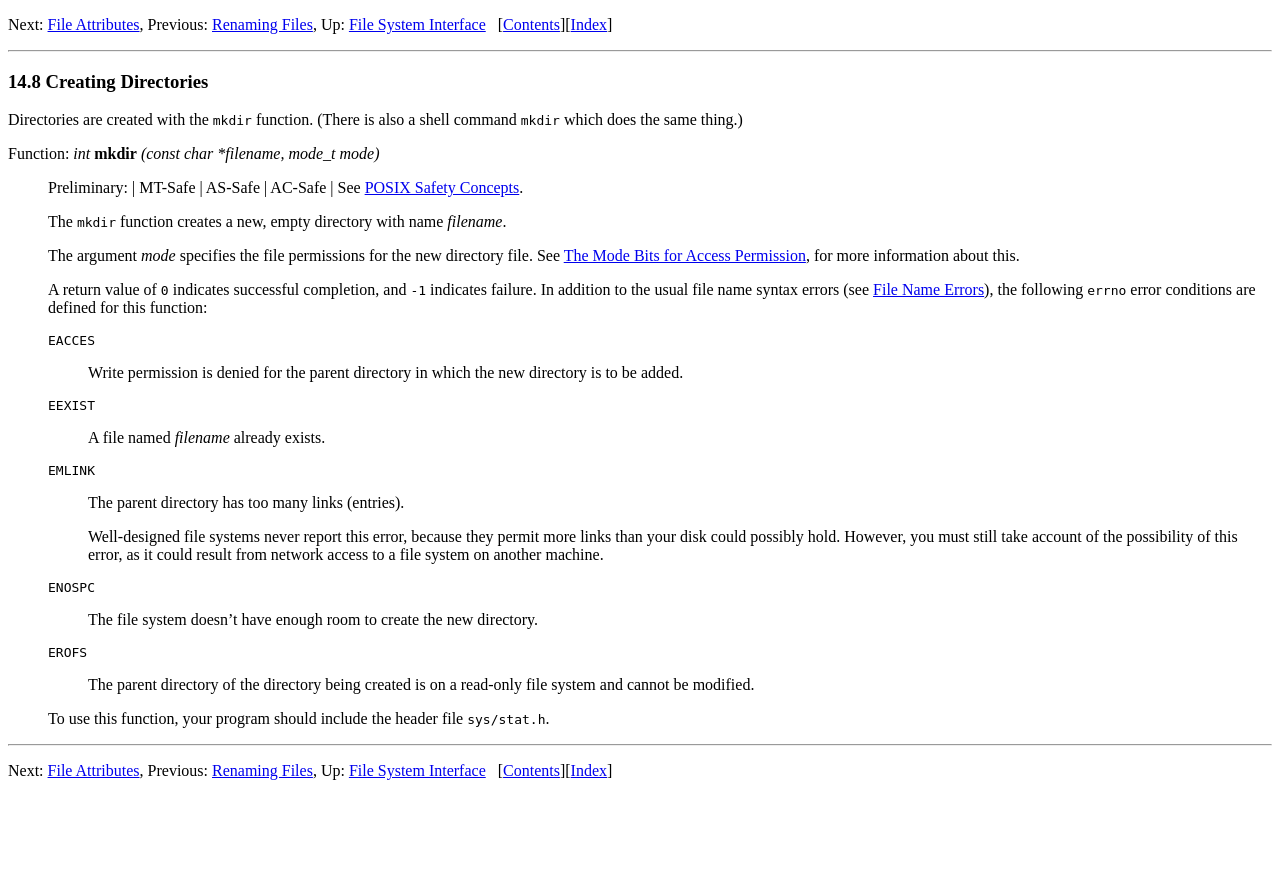Please specify the bounding box coordinates for the clickable region that will help you carry out the instruction: "Visit Endowus Finance".

None